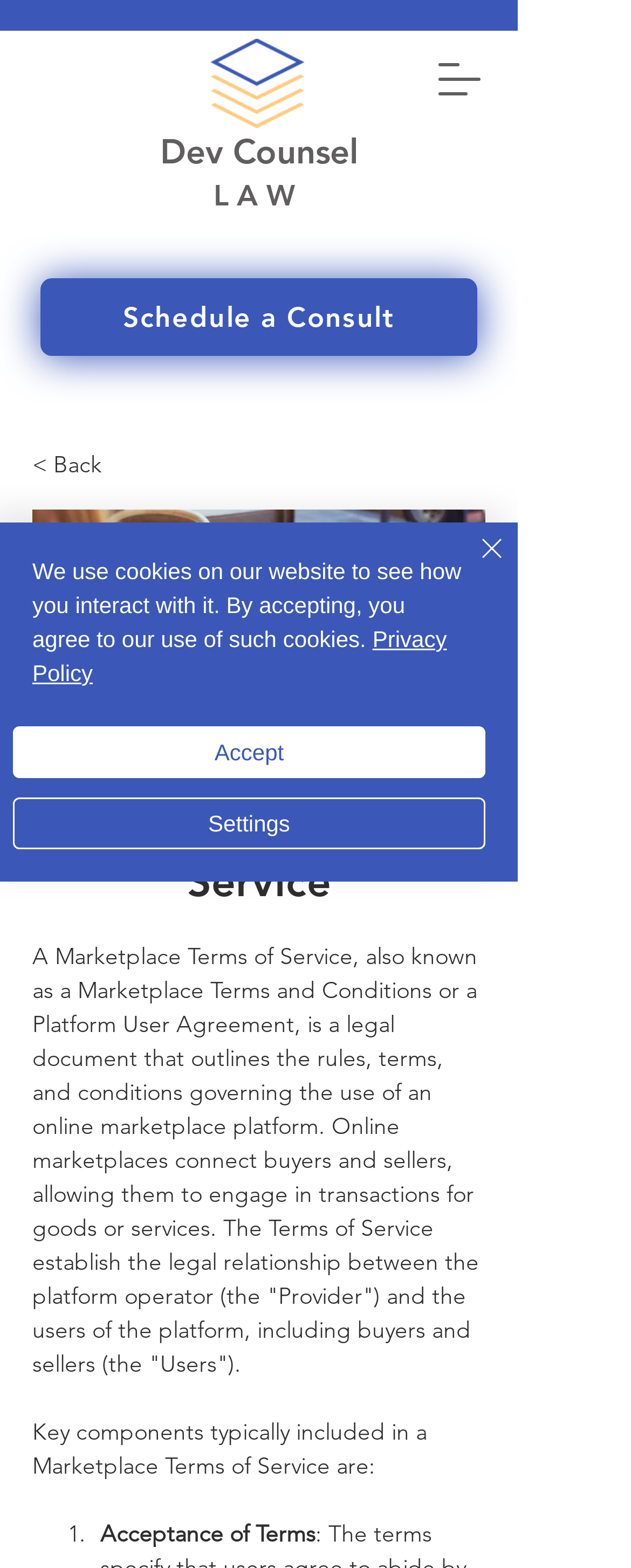Identify the bounding box coordinates of the part that should be clicked to carry out this instruction: "Go back".

[0.051, 0.279, 0.359, 0.314]